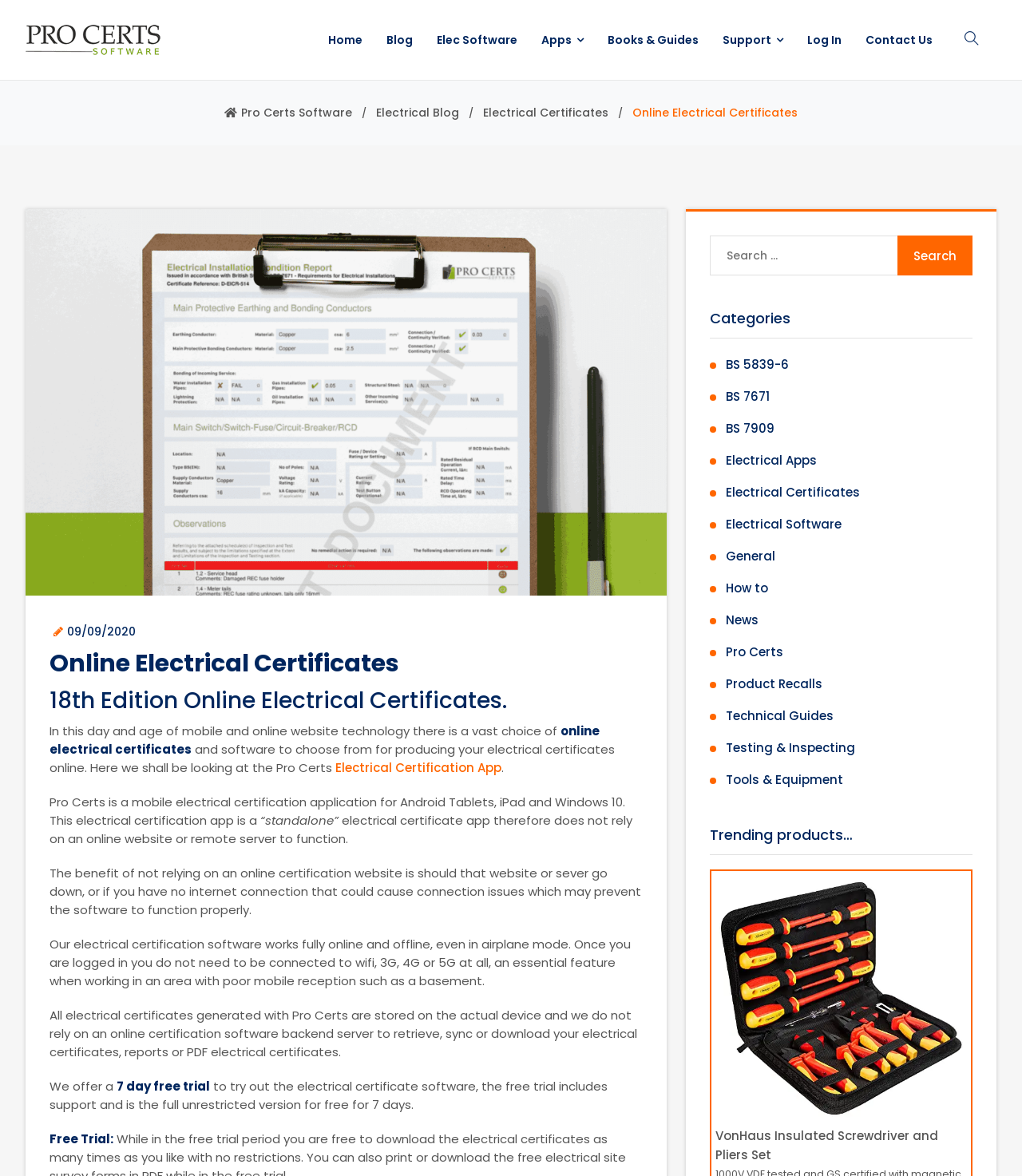Please give a one-word or short phrase response to the following question: 
What is the name of the software mentioned on the webpage?

Pro Certs